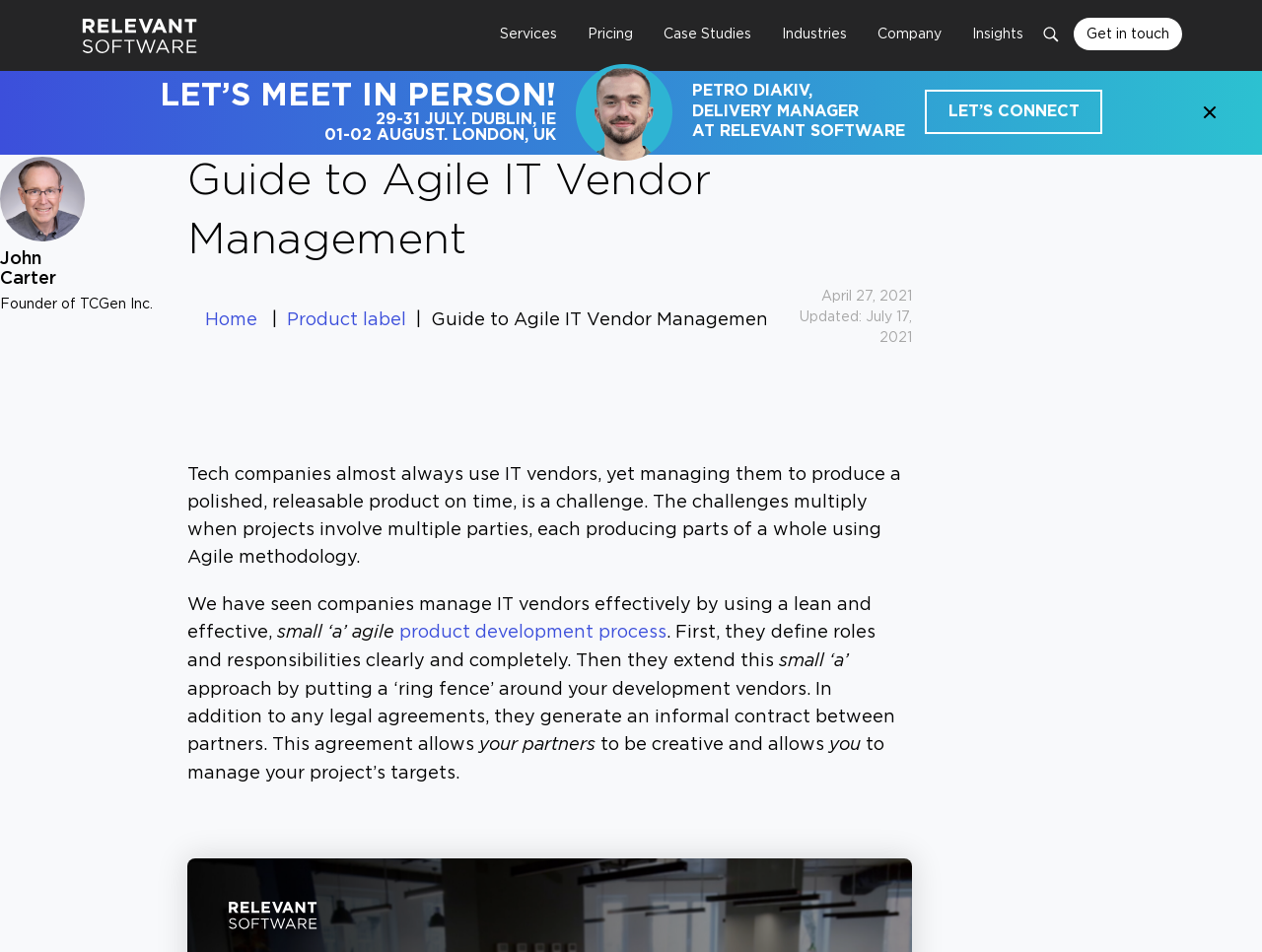Please pinpoint the bounding box coordinates for the region I should click to adhere to this instruction: "Click on 'SREBRENICA – A SHORT BACKGROUND PAPER, 1996'".

None